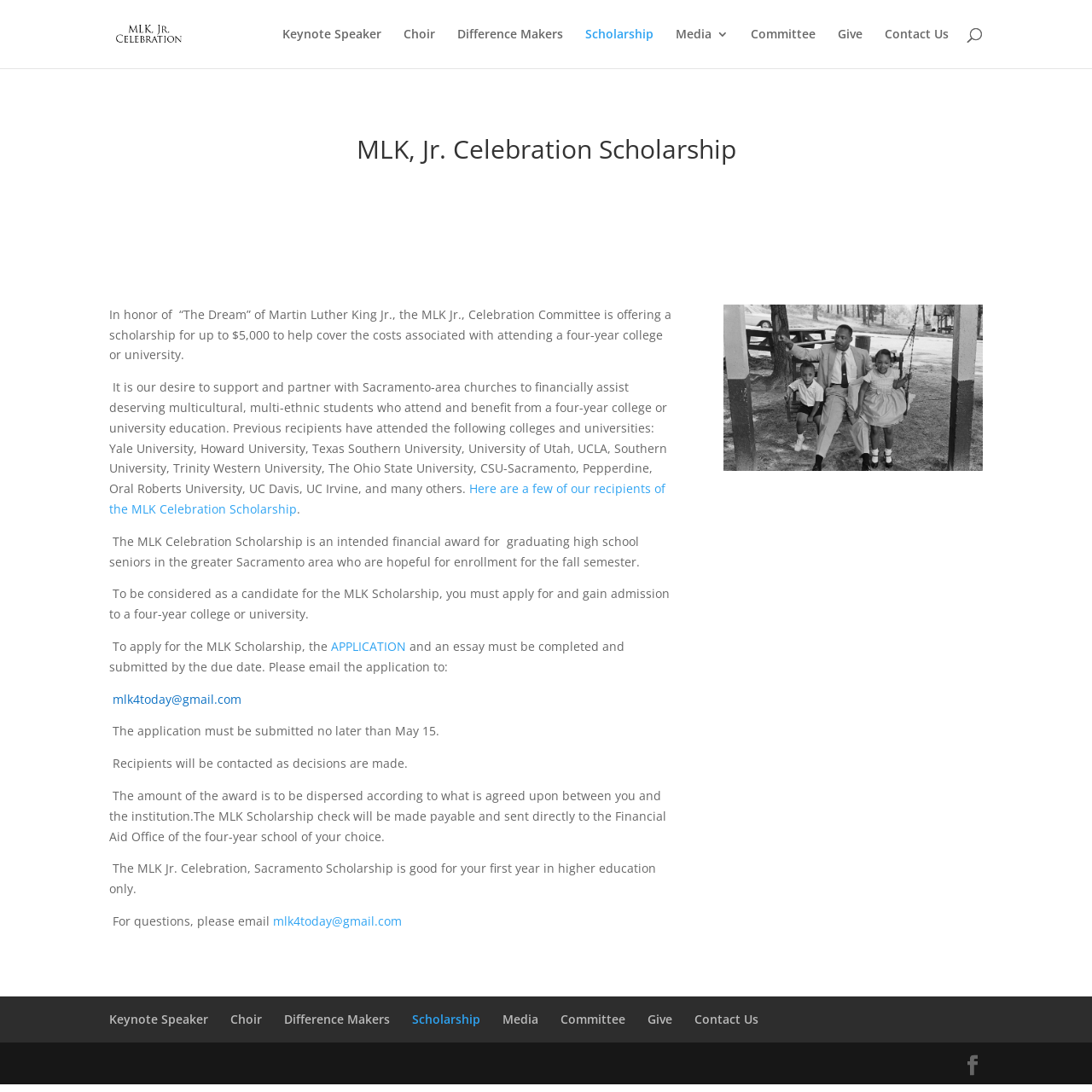What is the deadline to submit the MLK Scholarship application? Based on the image, give a response in one word or a short phrase.

May 15